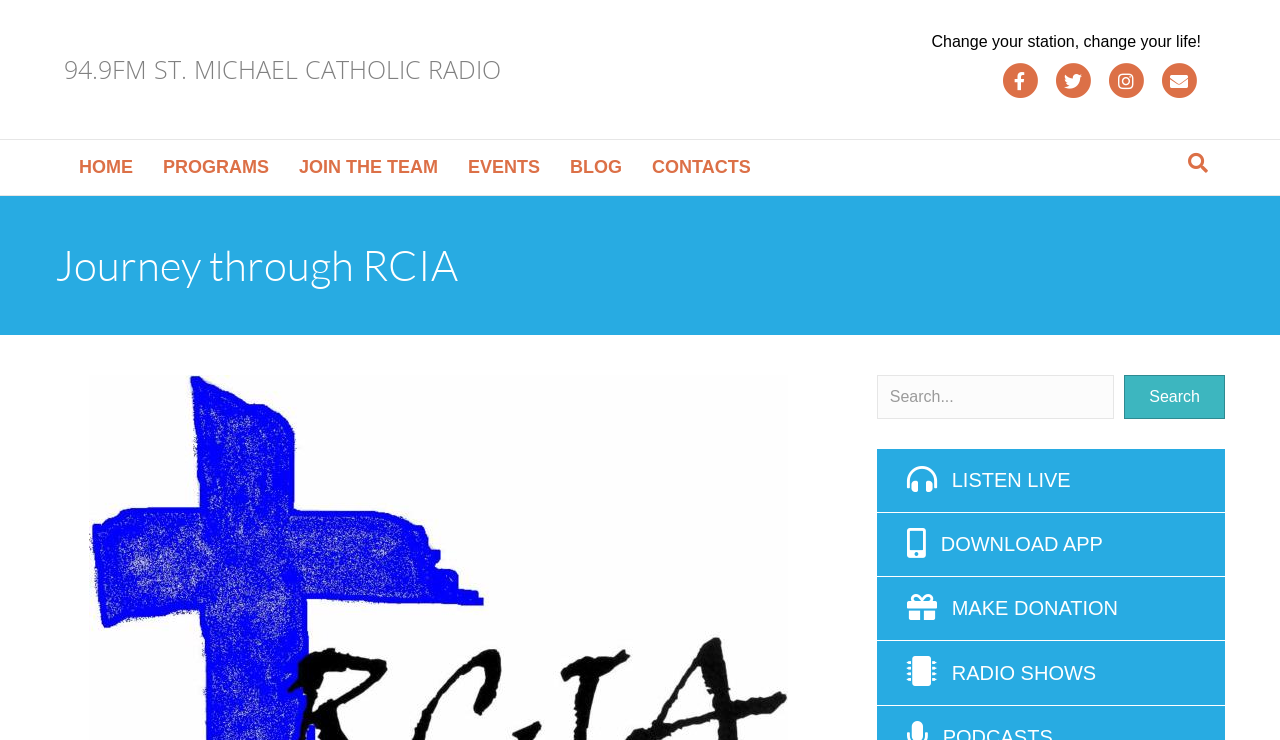Locate the bounding box coordinates of the region to be clicked to comply with the following instruction: "Make a donation". The coordinates must be four float numbers between 0 and 1, in the form [left, top, right, bottom].

[0.744, 0.807, 0.873, 0.837]